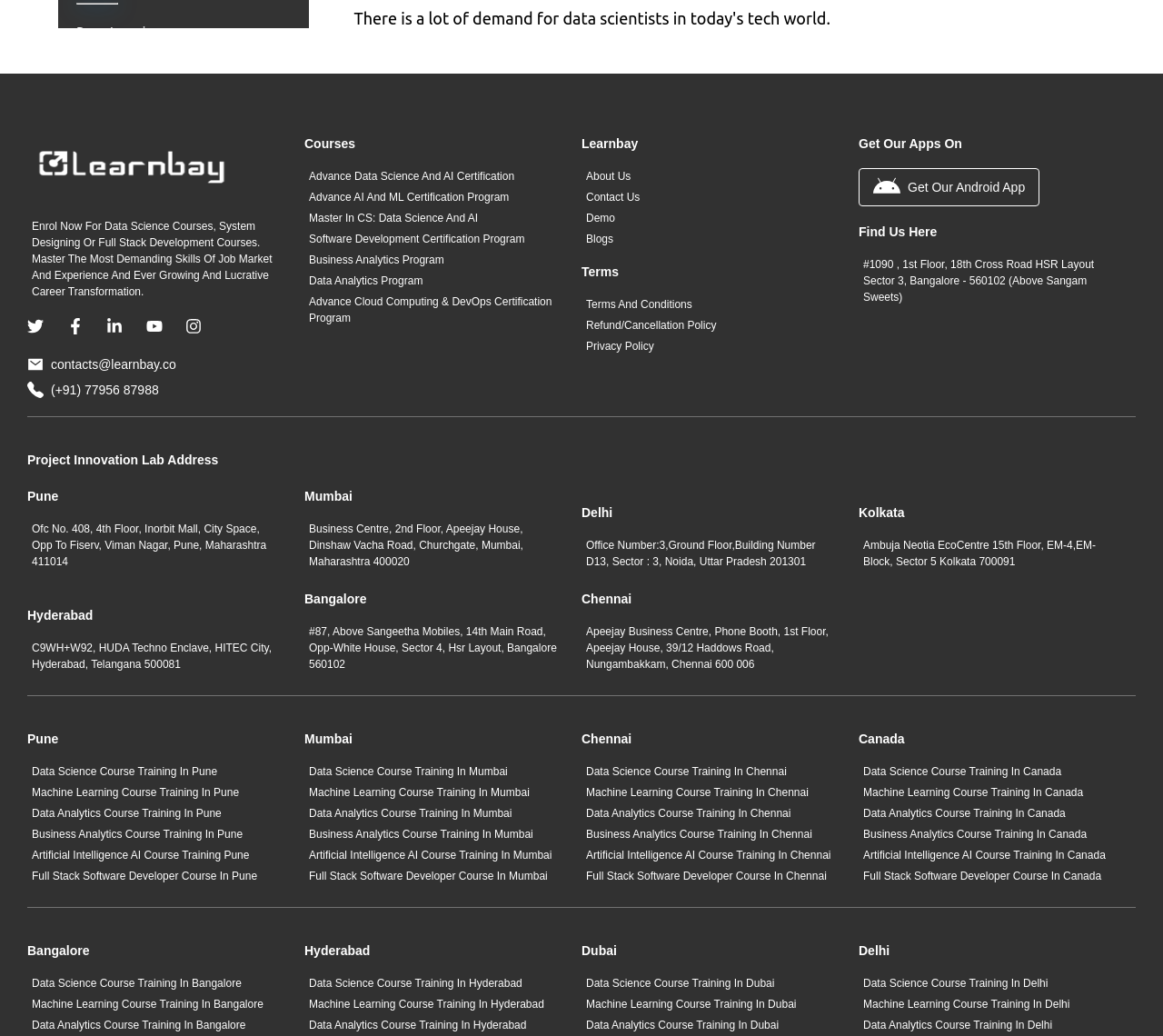Given the element description, predict the bounding box coordinates in the format (top-left x, top-left y, bottom-right x, bottom-right y). Make sure all values are between 0 and 1. Here is the element description: Site Login

None